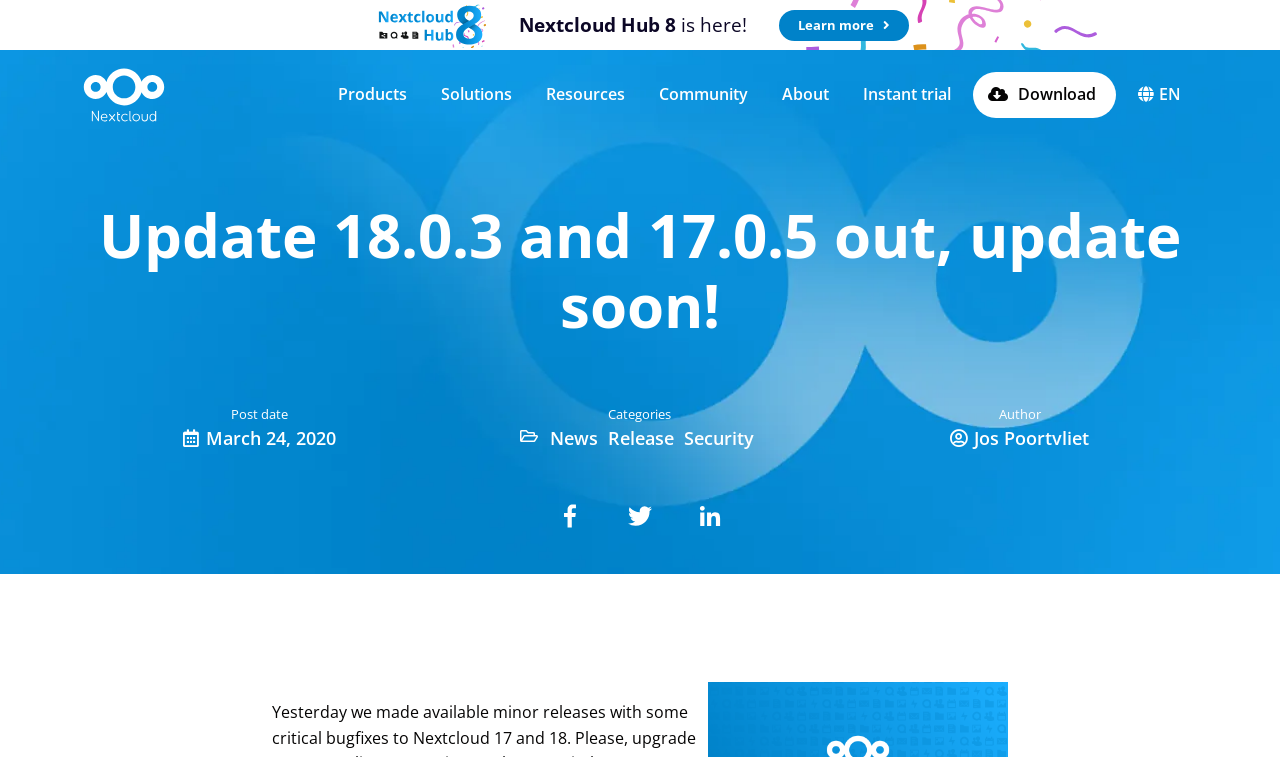Identify the bounding box of the HTML element described as: "title="Nextcloud Hub 8 is here!"".

[0.29, 0.003, 0.381, 0.063]